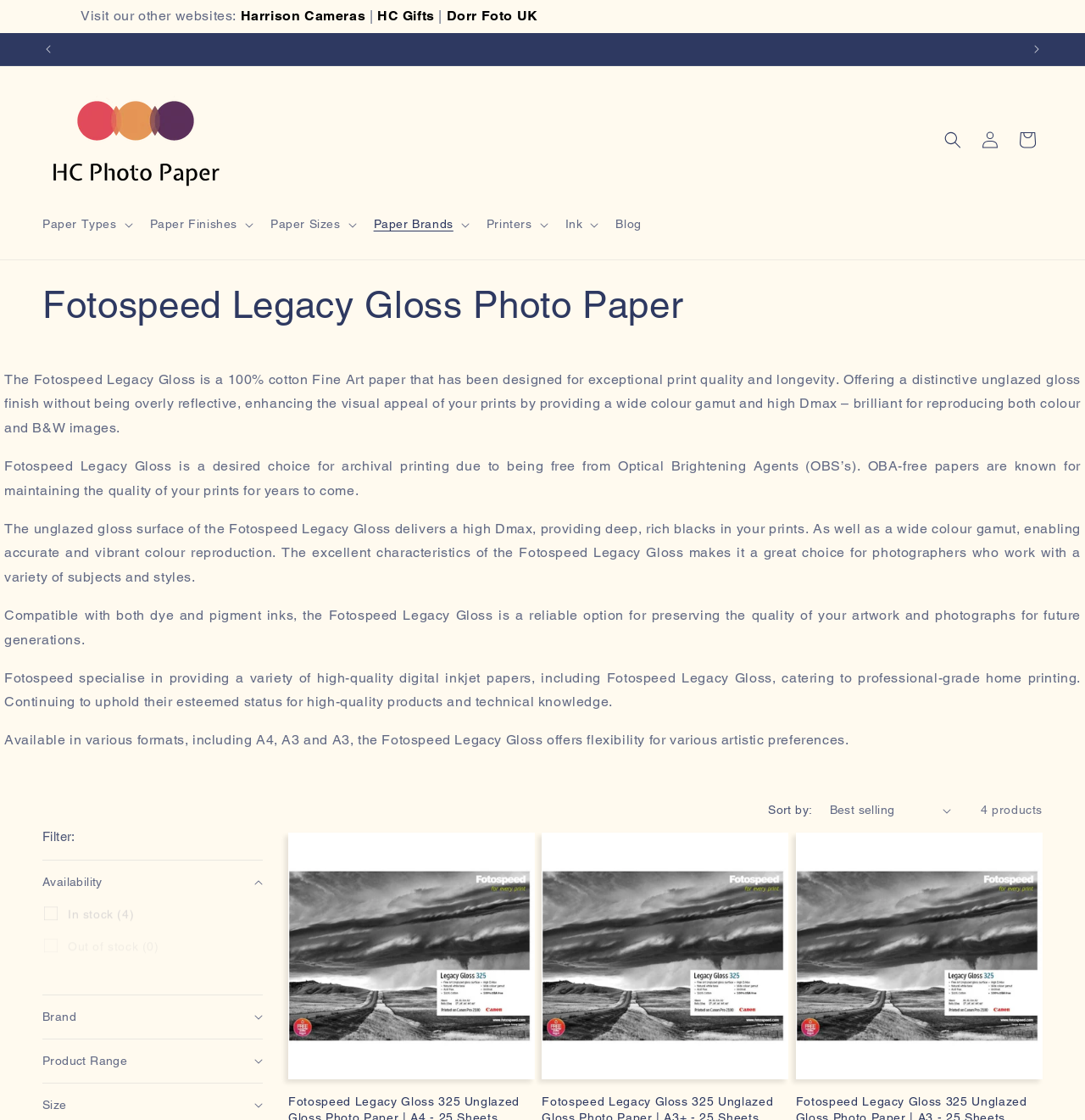Identify the bounding box for the UI element described as: "parent_node: Paper Types". The coordinates should be four float numbers between 0 and 1, i.e., [left, top, right, bottom].

[0.033, 0.074, 0.217, 0.176]